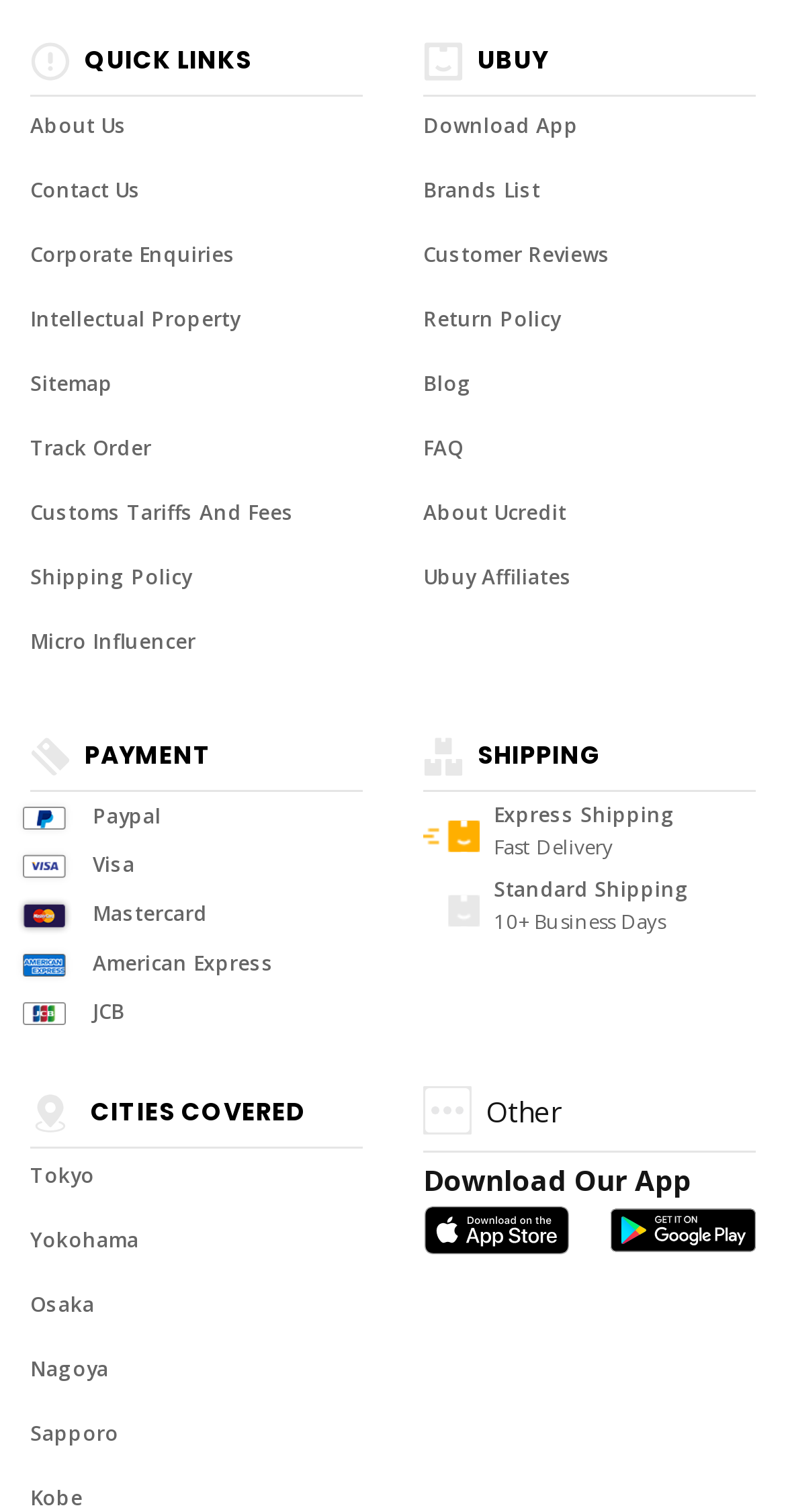Identify the coordinates of the bounding box for the element that must be clicked to accomplish the instruction: "Check Express Shipping".

[0.538, 0.539, 0.61, 0.566]